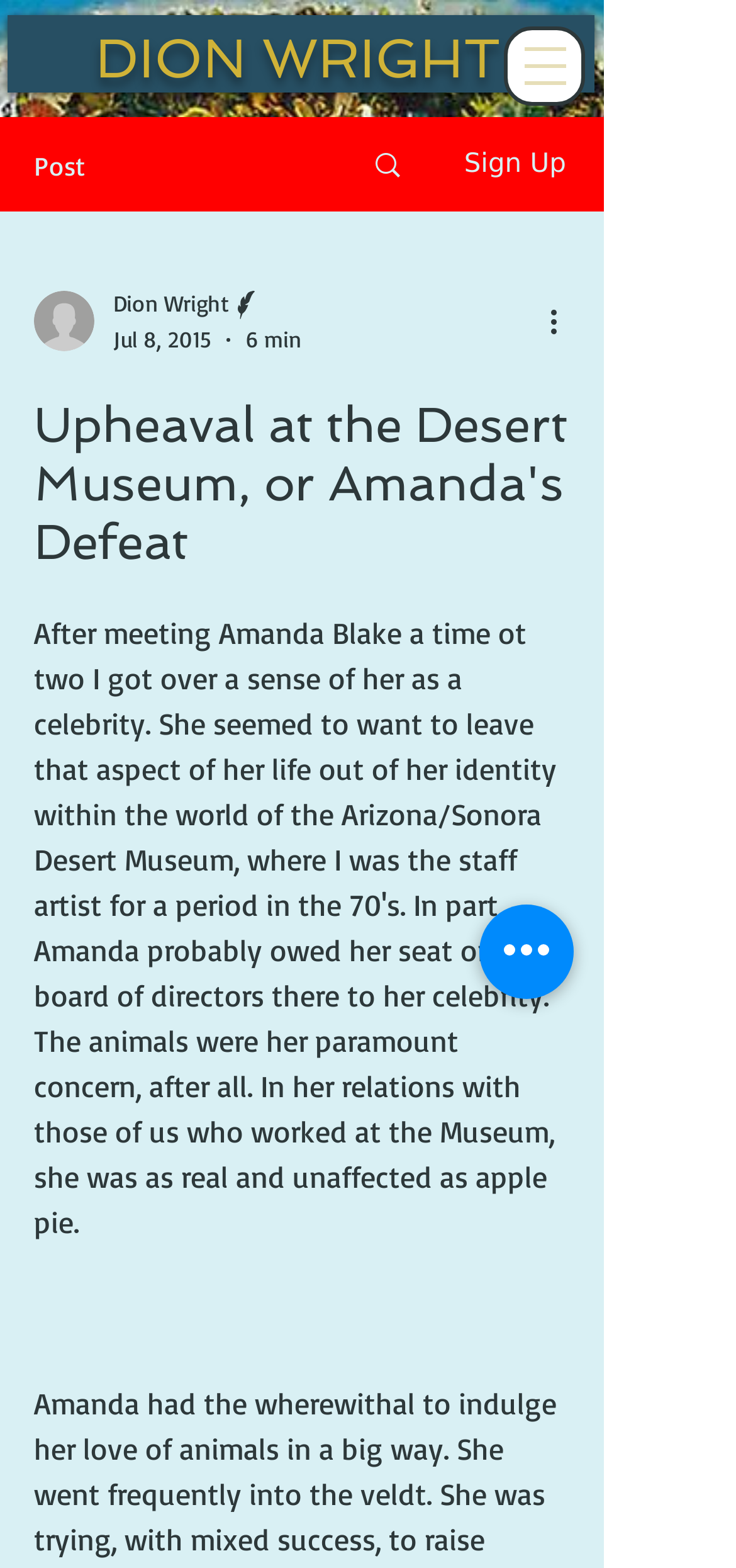Use one word or a short phrase to answer the question provided: 
What is the date of the article?

Jul 8, 2015